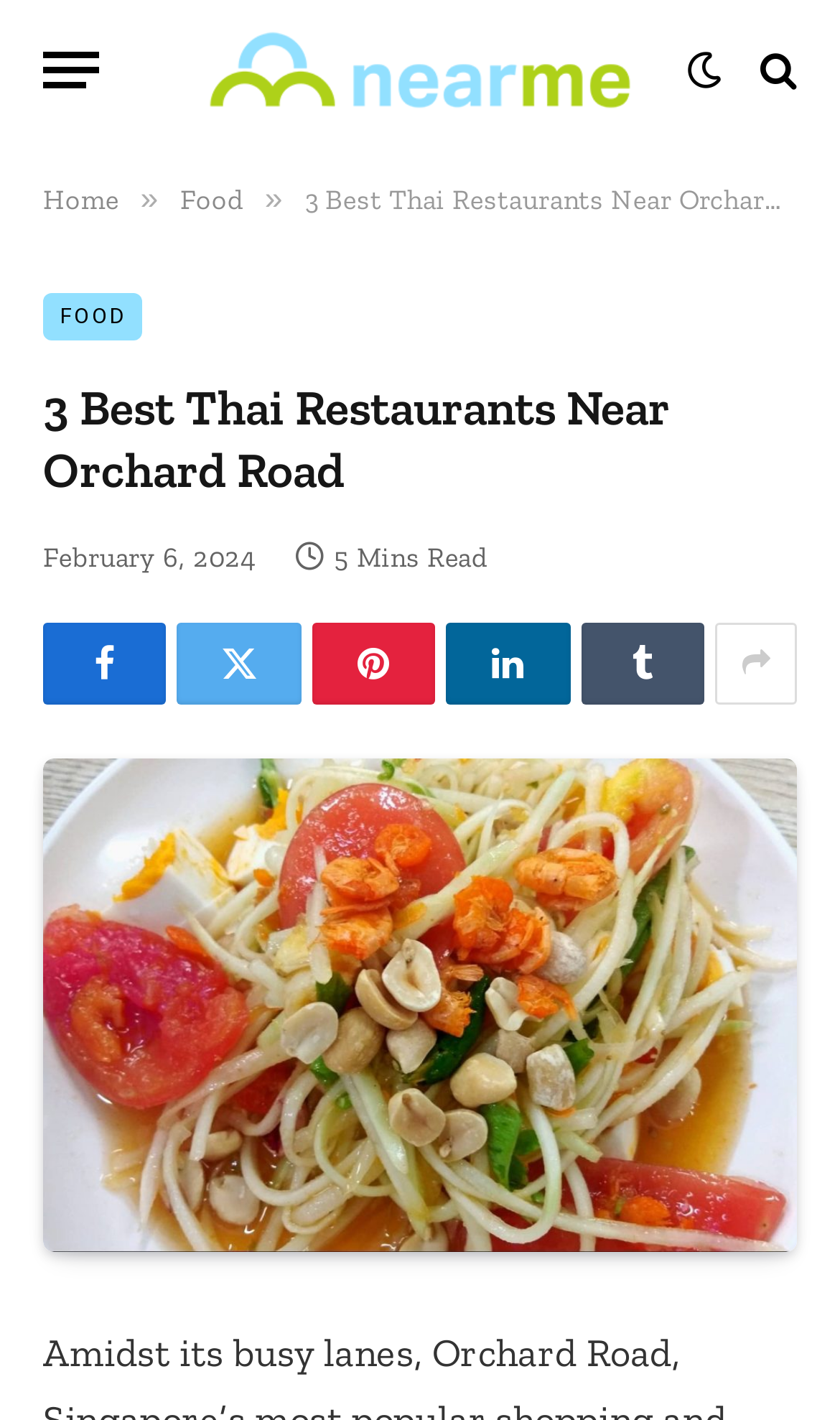What is the date of the article?
Identify the answer in the screenshot and reply with a single word or phrase.

February 6, 2024